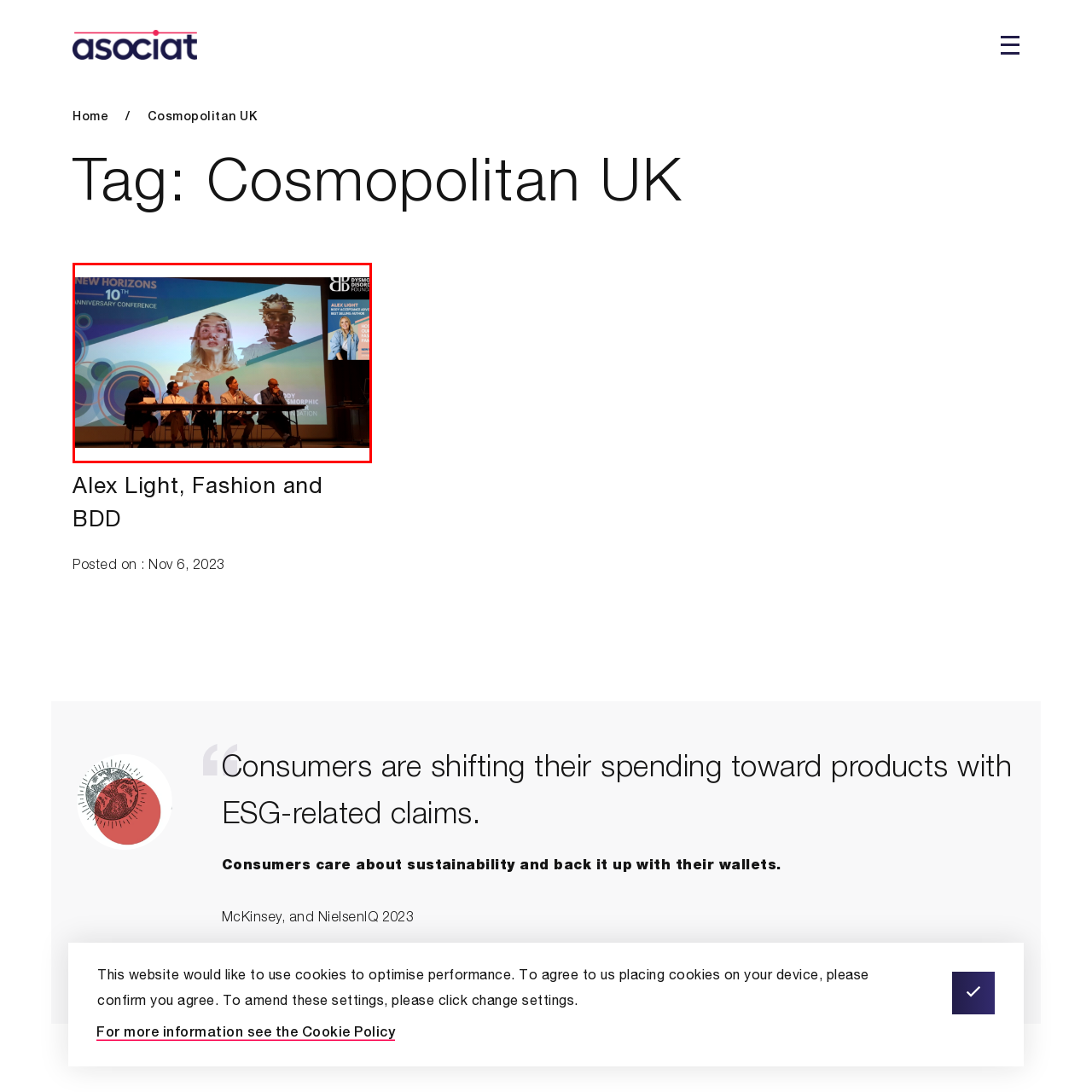What is the significance of the abstract shapes on the backdrop?
Inspect the image enclosed within the red bounding box and provide a detailed answer to the question, using insights from the image.

The caption states that the abstract shapes on the backdrop symbolize the themes of perception and reality concerning body image, suggesting that they are meant to visually represent the complex and distorted views of one's body that people with body dysmorphic disorders may experience.